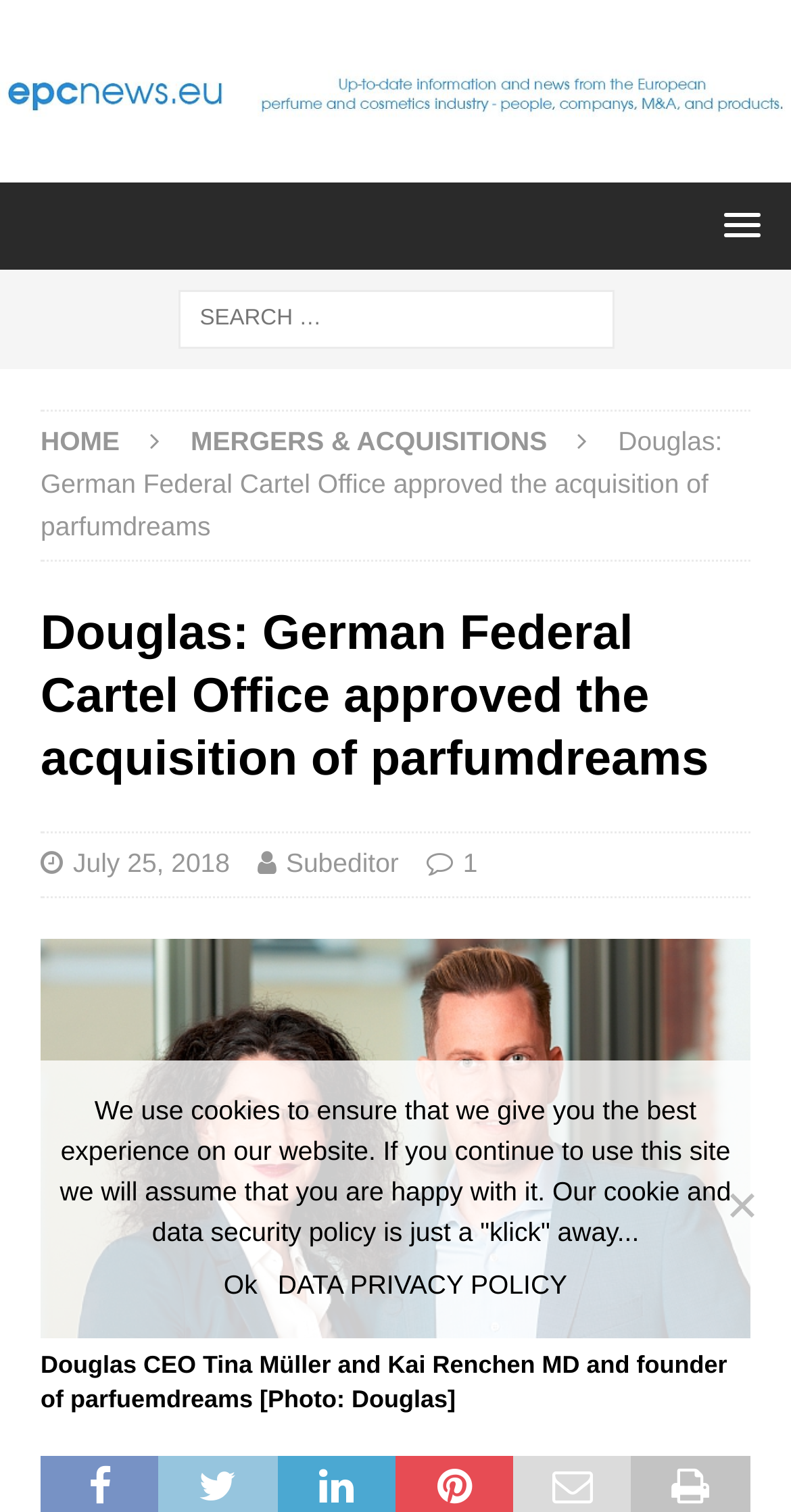Pinpoint the bounding box coordinates of the element you need to click to execute the following instruction: "Read MERGERS & ACQUISITIONS". The bounding box should be represented by four float numbers between 0 and 1, in the format [left, top, right, bottom].

[0.241, 0.282, 0.692, 0.302]